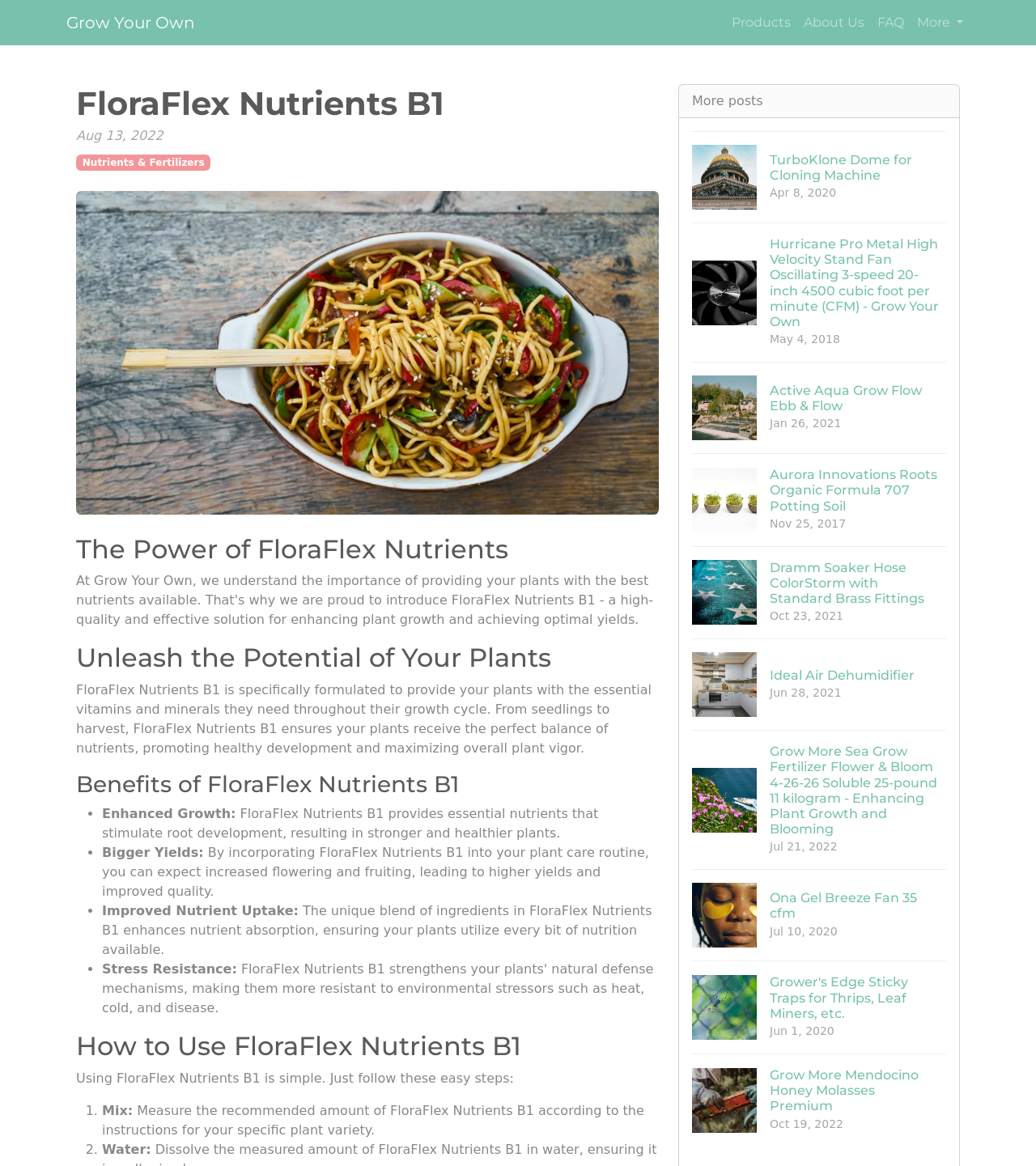Please analyze the image and give a detailed answer to the question:
What other products are related to FloraFlex Nutrients B1?

The other products related to FloraFlex Nutrients B1 can be found in the section below the main product description, which lists several products with images and headings, including 'TurboKlone Dome for Cloning Machine' and 'Hurricane Pro Metal High Velocity Stand Fan Oscillating 3-speed 20-inch 4500 cubic foot per minute (CFM) - Grow Your Own'.